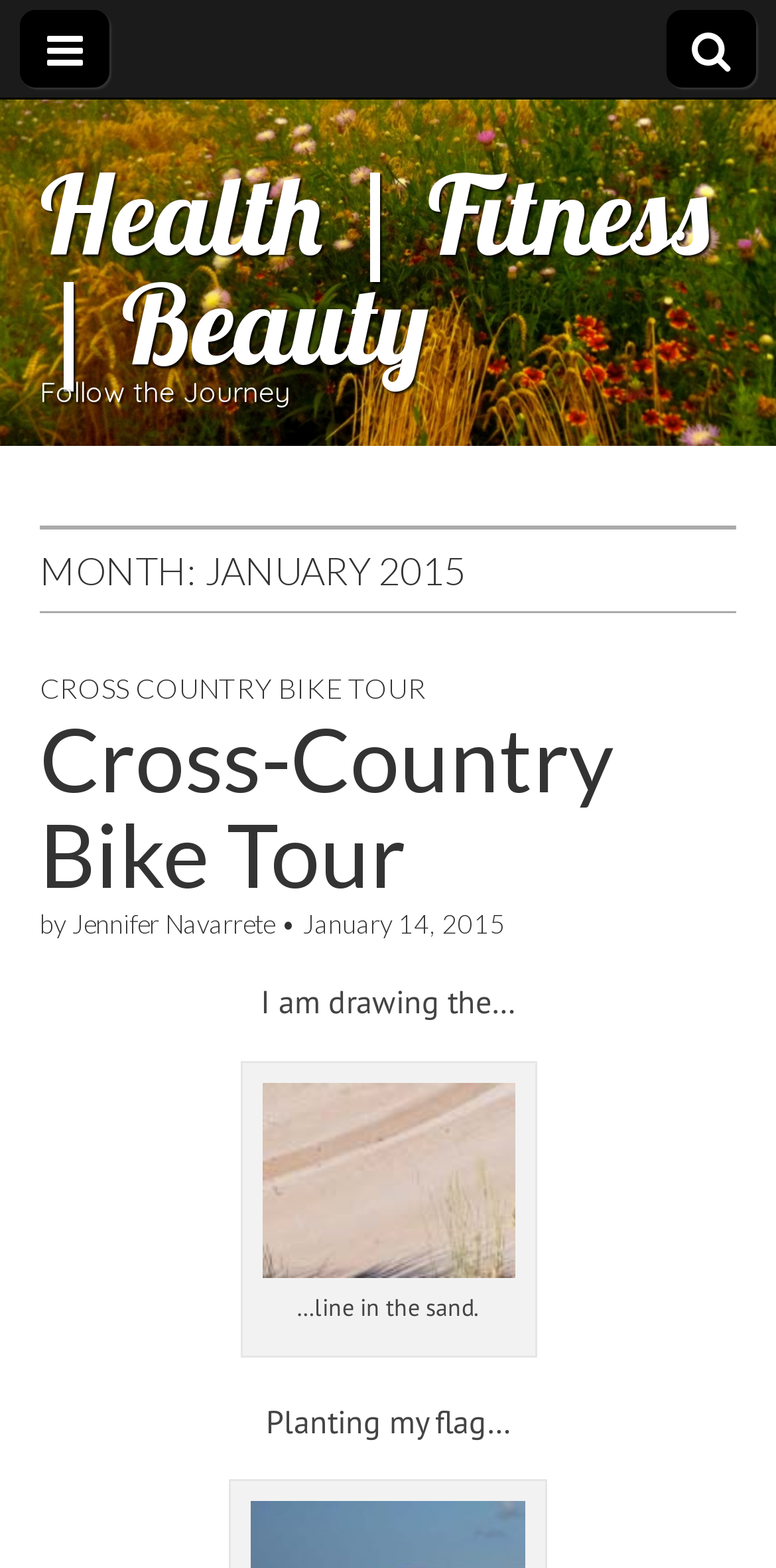Give the bounding box coordinates for this UI element: "Jennifer Navarrete". The coordinates should be four float numbers between 0 and 1, arranged as [left, top, right, bottom].

[0.092, 0.579, 0.354, 0.6]